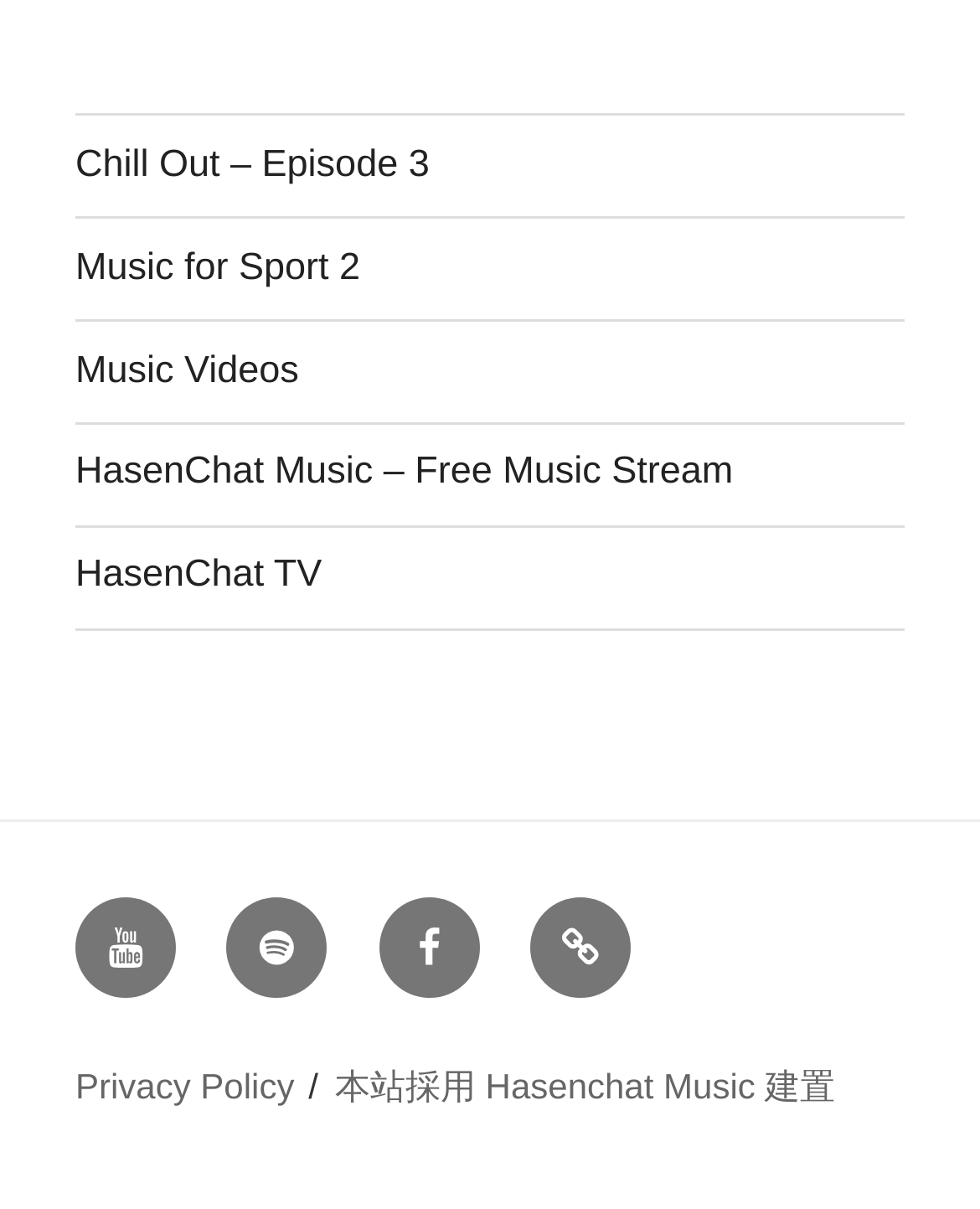Identify the bounding box coordinates of the area that should be clicked in order to complete the given instruction: "Visit HasenChat TV". The bounding box coordinates should be four float numbers between 0 and 1, i.e., [left, top, right, bottom].

[0.077, 0.458, 0.328, 0.494]